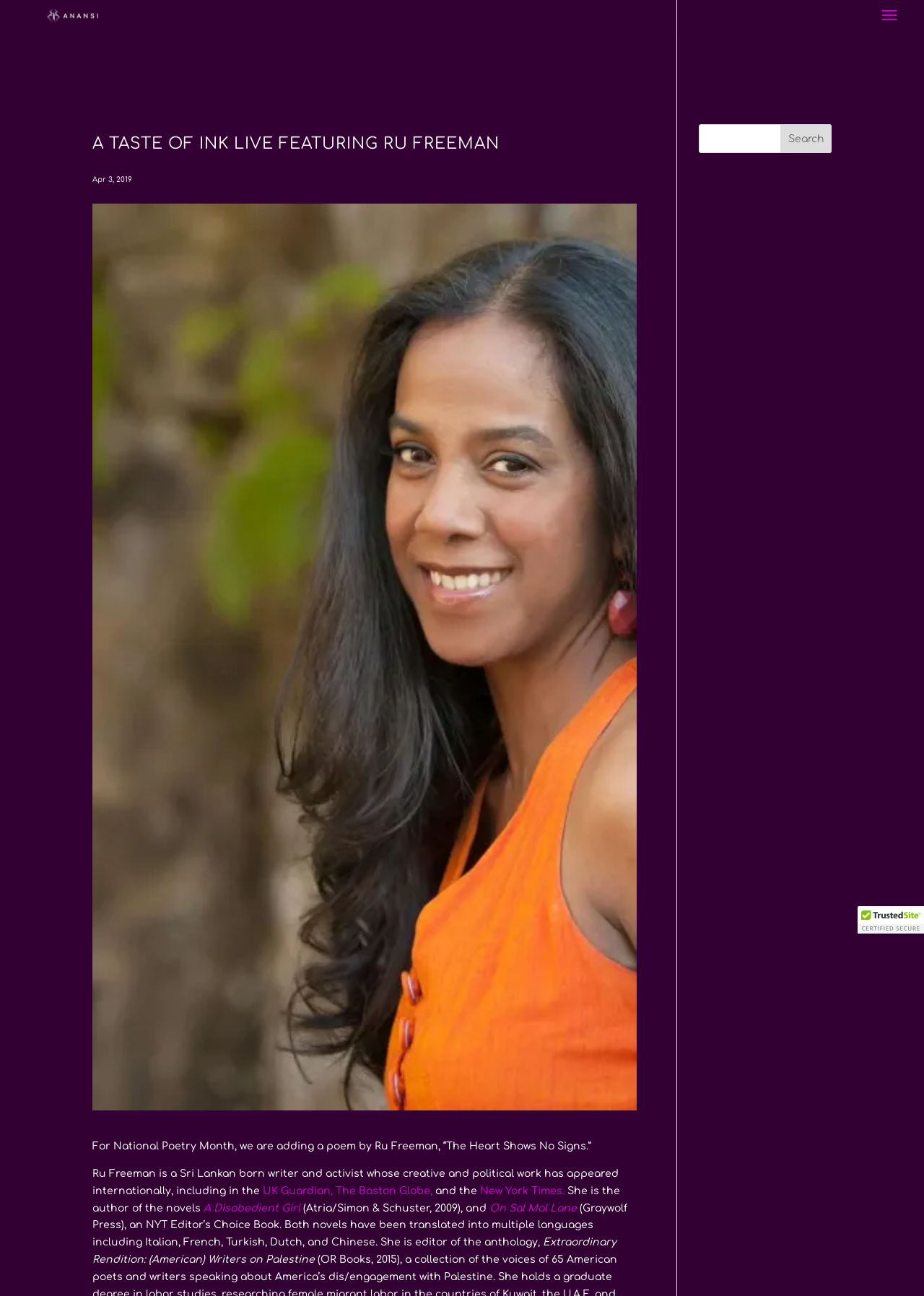Refer to the element description On Sal Mal Lane and identify the corresponding bounding box in the screenshot. Format the coordinates as (top-left x, top-left y, bottom-right x, bottom-right y) with values in the range of 0 to 1.

[0.53, 0.928, 0.624, 0.936]